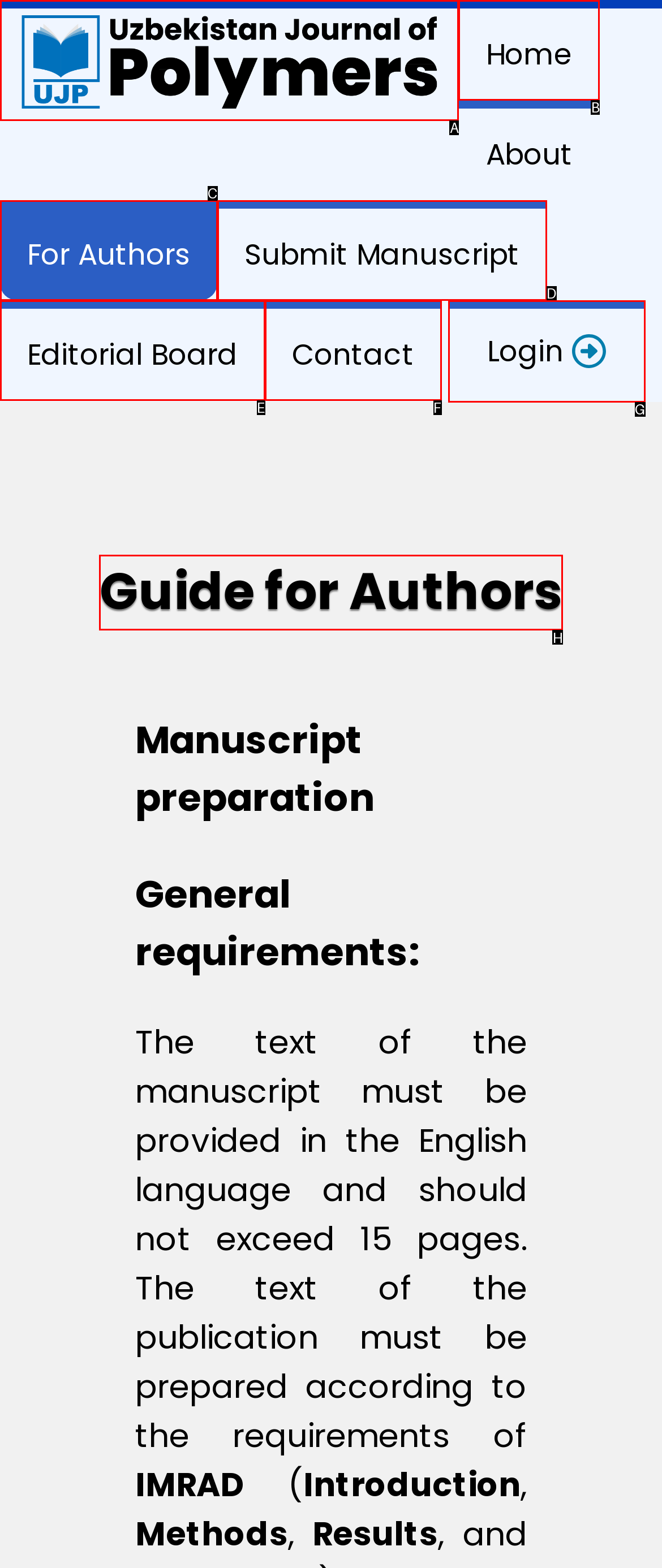Determine which HTML element to click to execute the following task: Follow NCBI on Twitter Answer with the letter of the selected option.

None